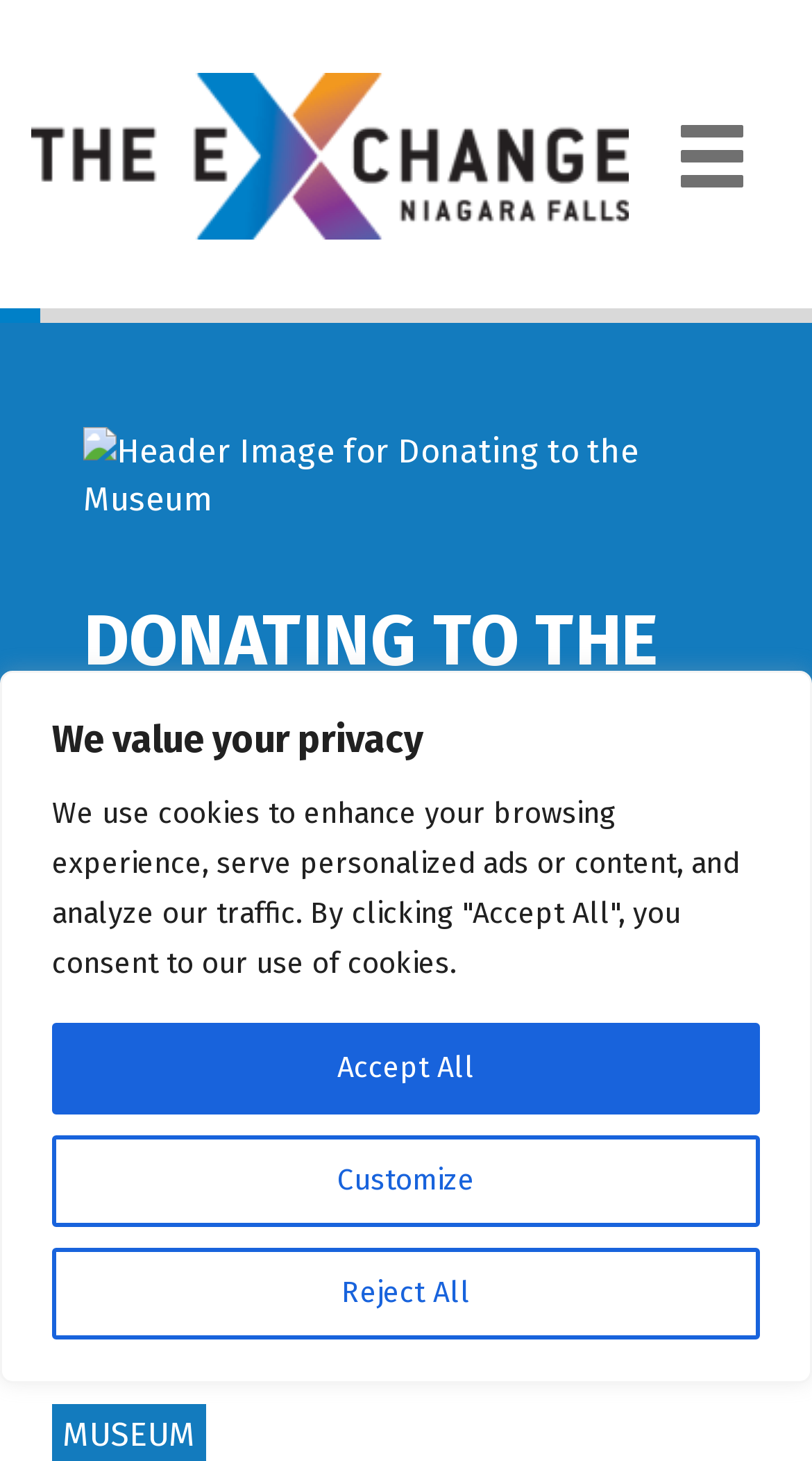Identify the bounding box coordinates of the part that should be clicked to carry out this instruction: "Share to Facebook".

[0.103, 0.777, 0.2, 0.818]